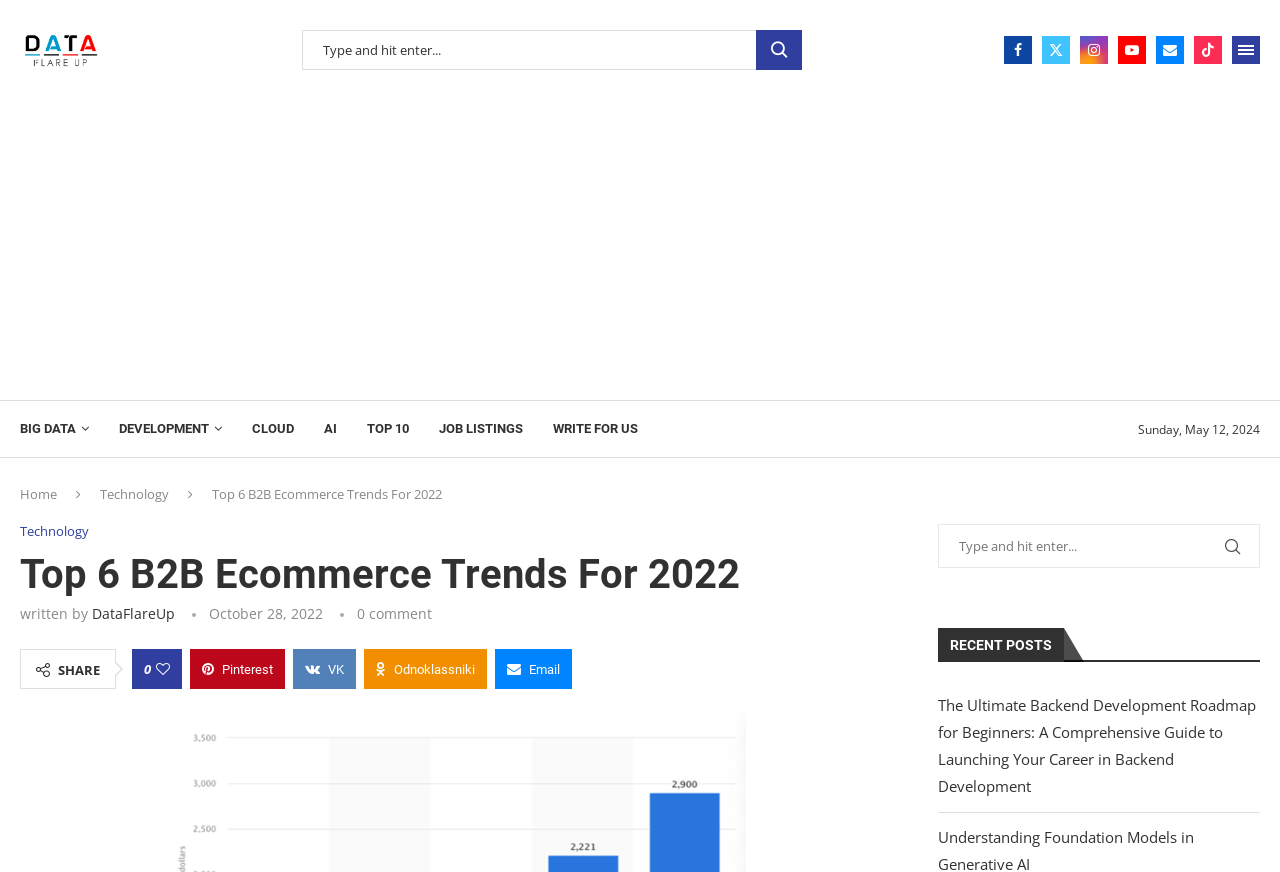Kindly determine the bounding box coordinates of the area that needs to be clicked to fulfill this instruction: "Search for something".

[0.236, 0.034, 0.627, 0.08]